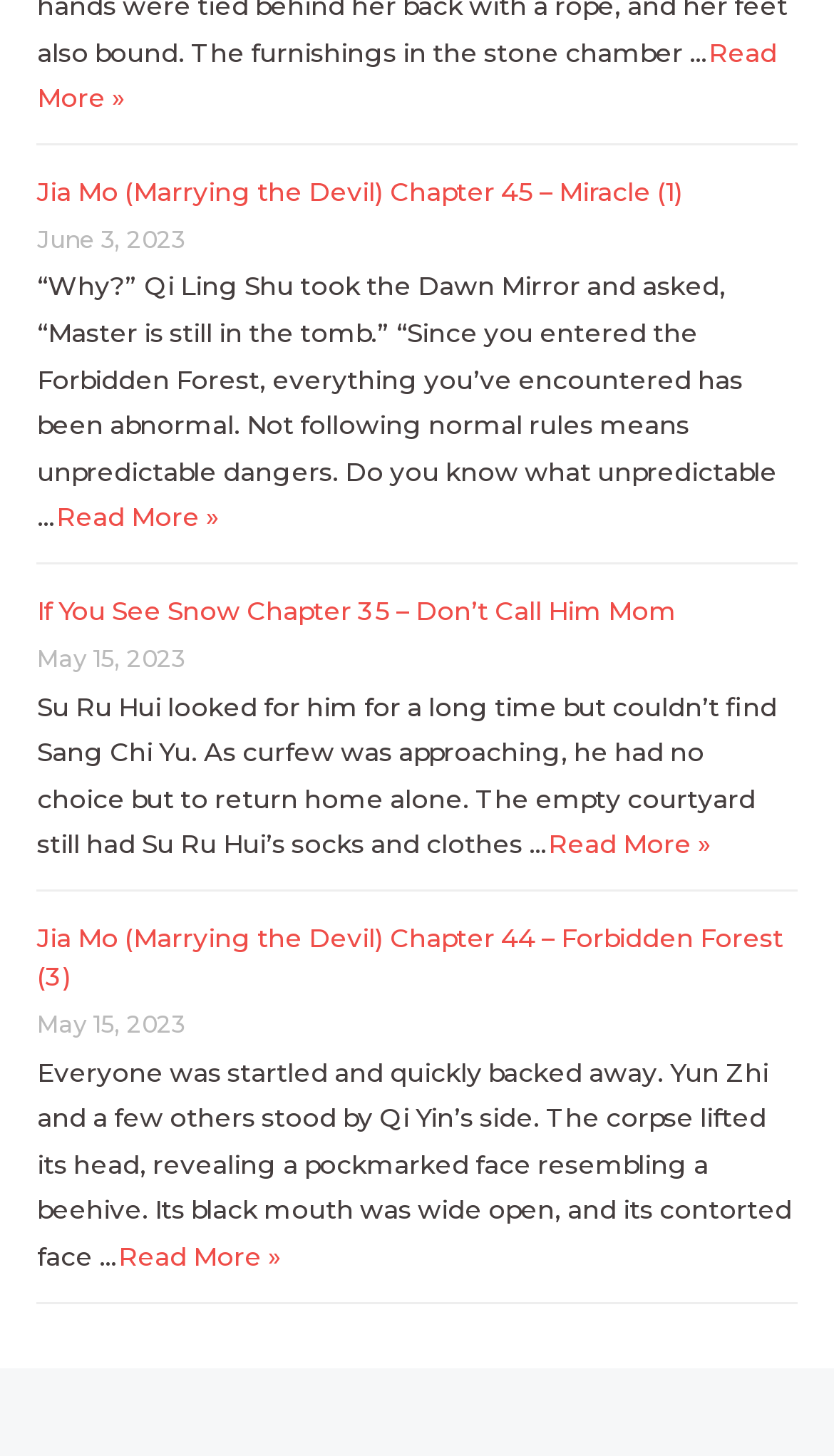What is the purpose of the 'Read More »' links?
Refer to the screenshot and respond with a concise word or phrase.

To read more of the chapter